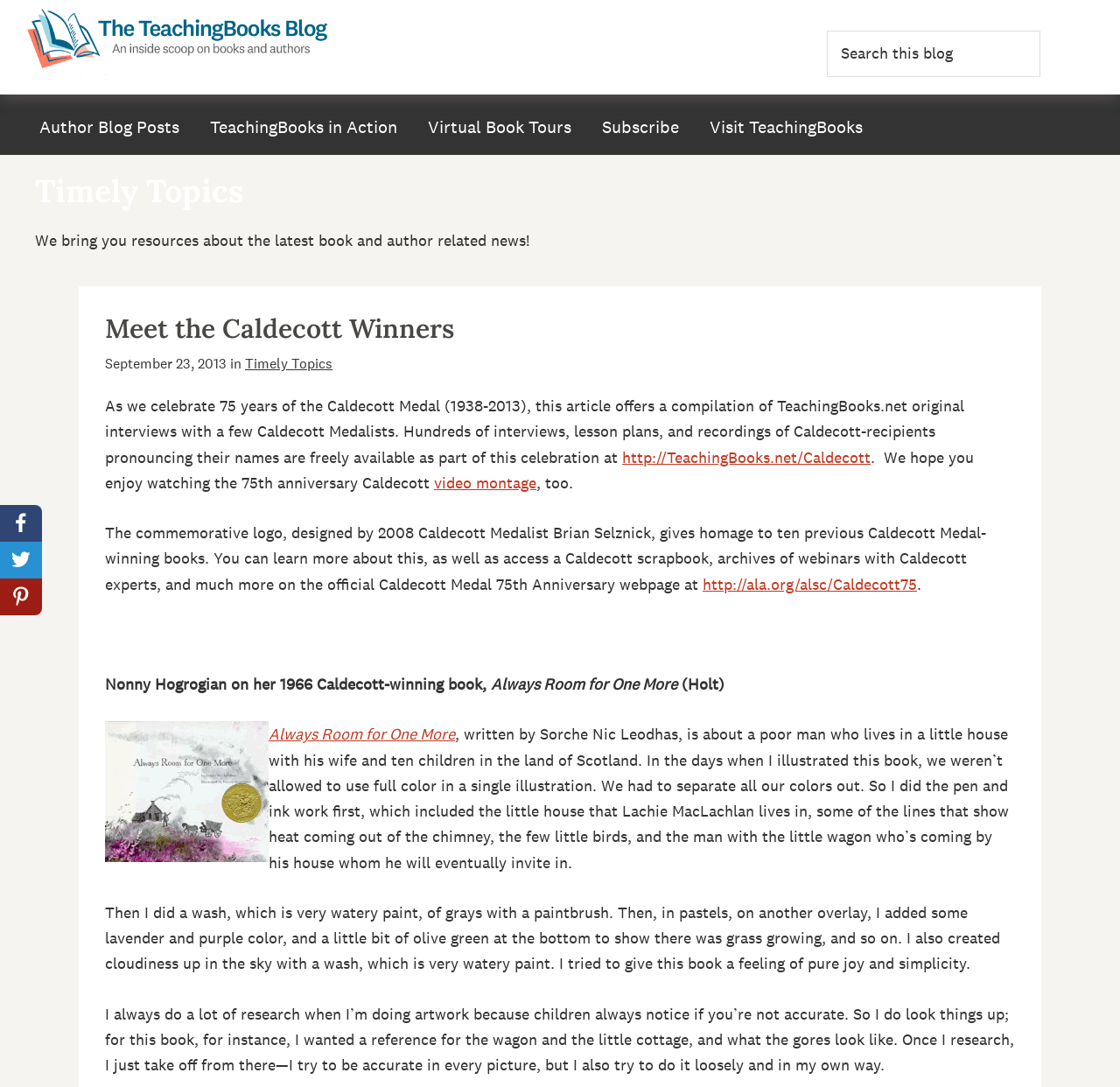Identify the bounding box coordinates of the region I need to click to complete this instruction: "Read the article about Nonny Hogrogian's Caldecott-winning book".

[0.24, 0.666, 0.406, 0.685]